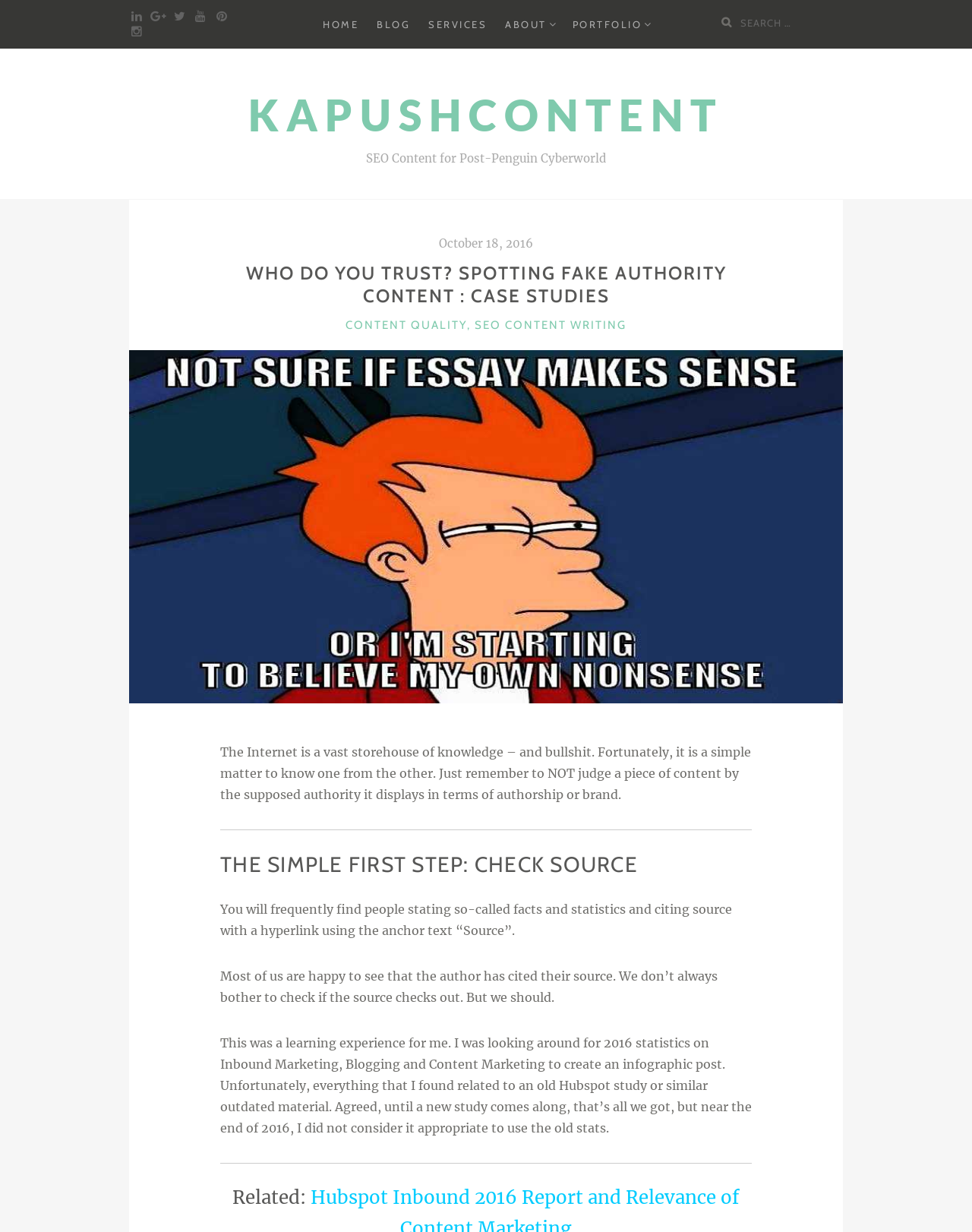From the details in the image, provide a thorough response to the question: What is the author's advice for checking sources?

The author advises readers to not just take the source cited by the author at face value, but to actually check if the source is credible and reliable. This is mentioned in the text where the author shares their personal experience of looking for statistics on Inbound Marketing, Blogging, and Content Marketing.